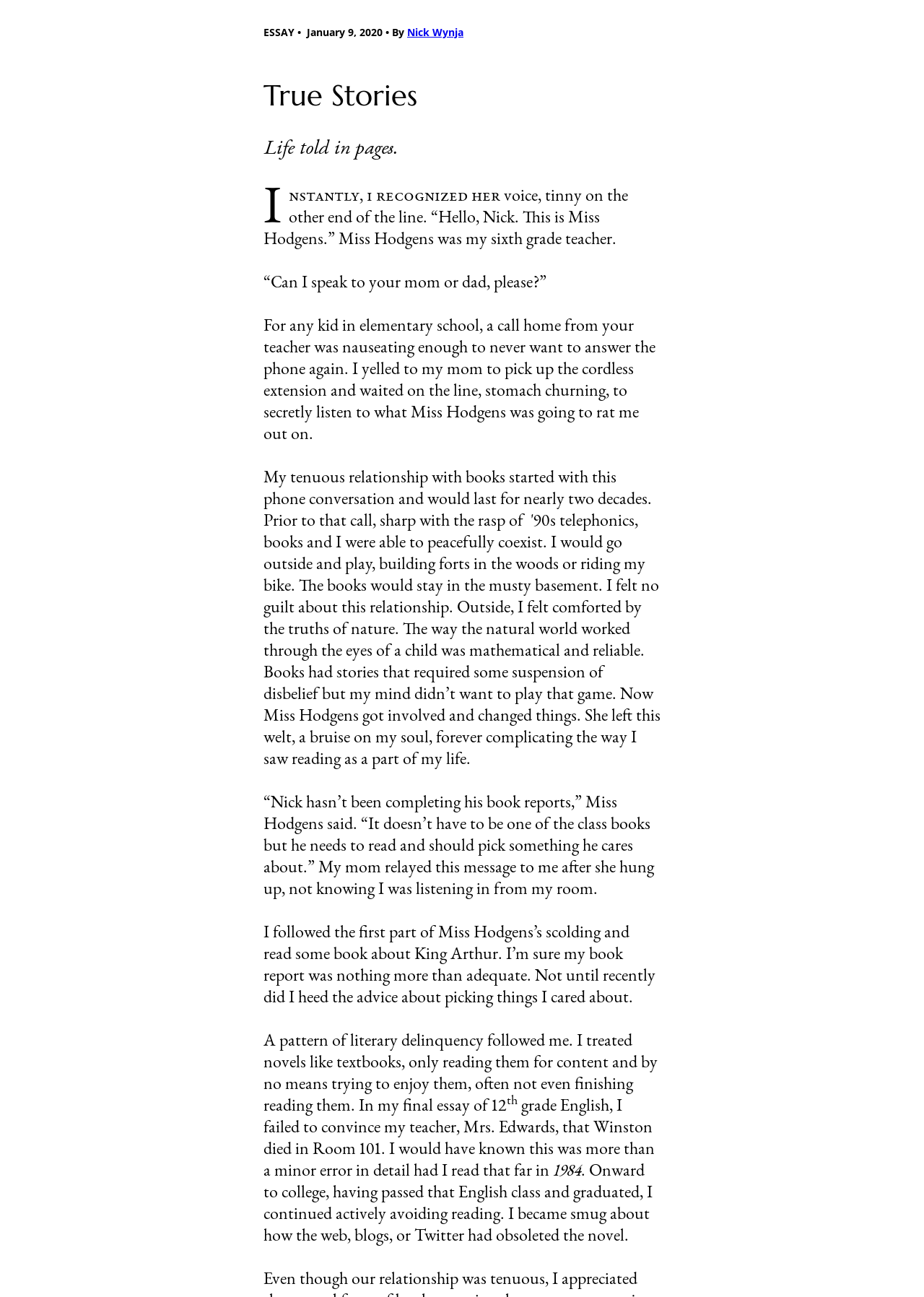Provide a thorough and detailed response to the question by examining the image: 
What book is mentioned in the essay?

The book '1984' is mentioned in the static text element '1984' which is located near the end of the essay, in the context of the author's mistake in an English class.